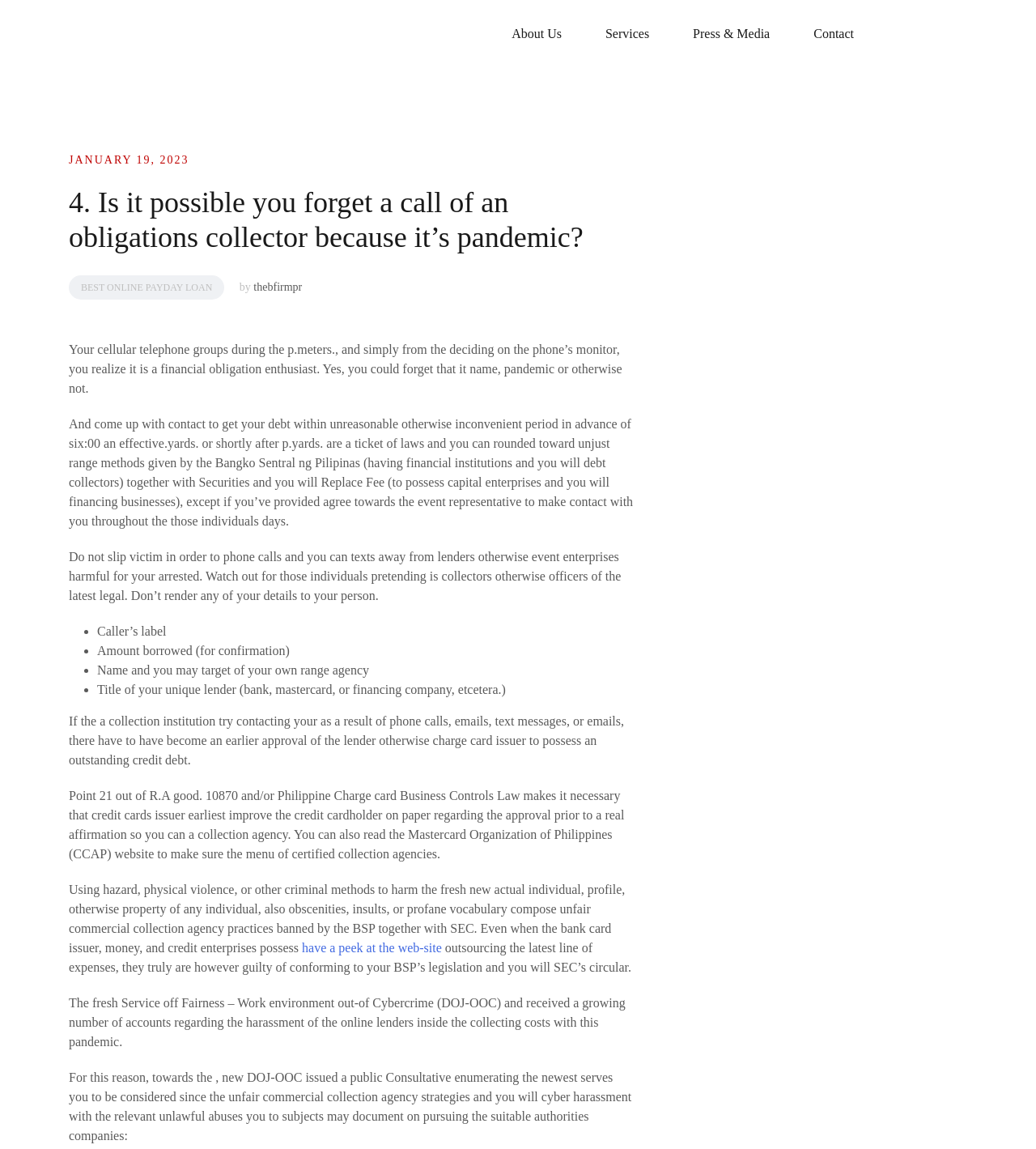Carefully observe the image and respond to the question with a detailed answer:
What is the topic of the article?

Based on the content of the webpage, it appears to be discussing debt collection practices, specifically in the context of the pandemic. The article provides information on what constitutes unfair collection practices and how to protect oneself from harassment by debt collectors.